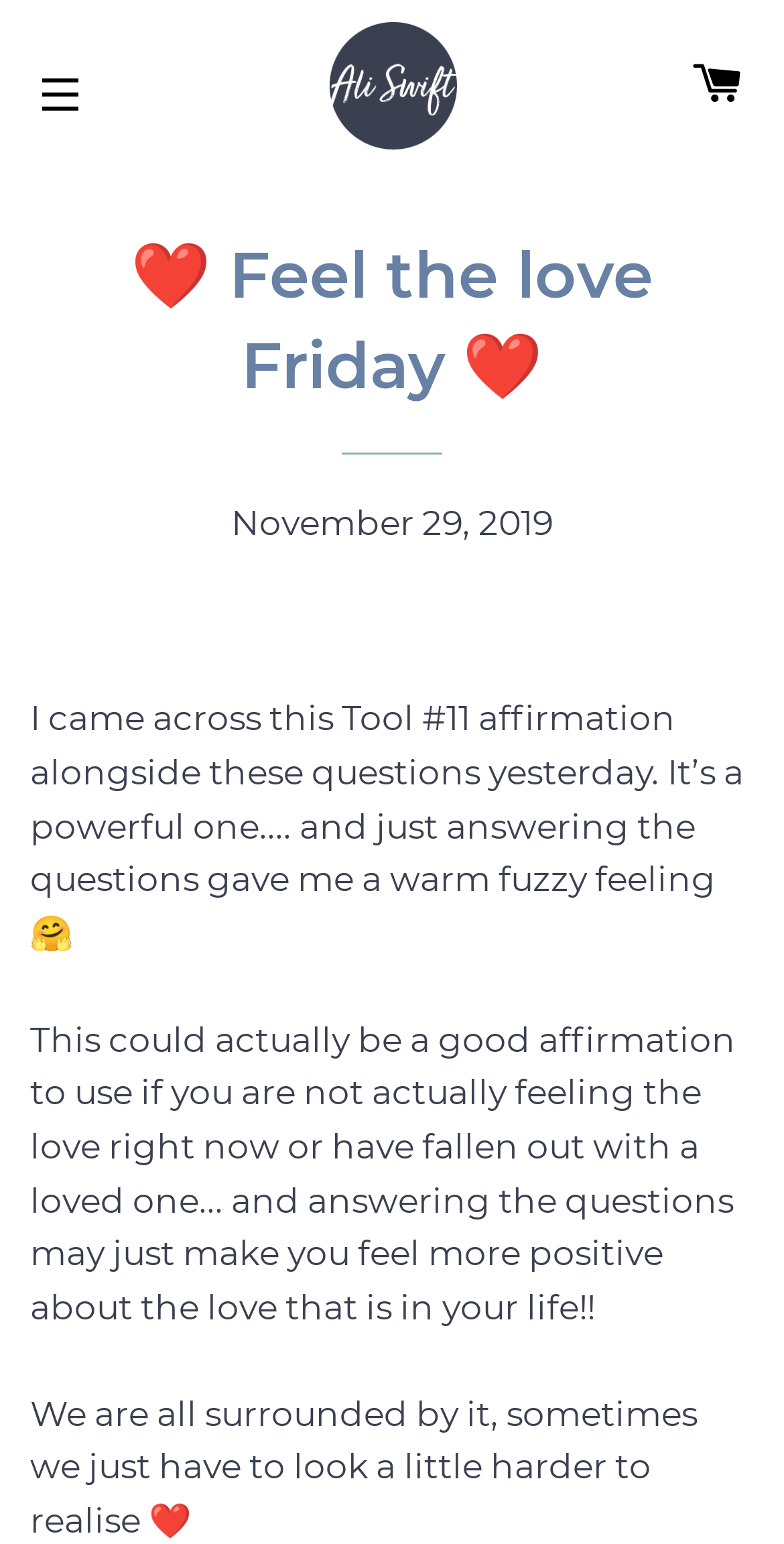Identify the bounding box for the UI element described as: "Cart". Ensure the coordinates are four float numbers between 0 and 1, formatted as [left, top, right, bottom].

[0.845, 0.011, 0.987, 0.1]